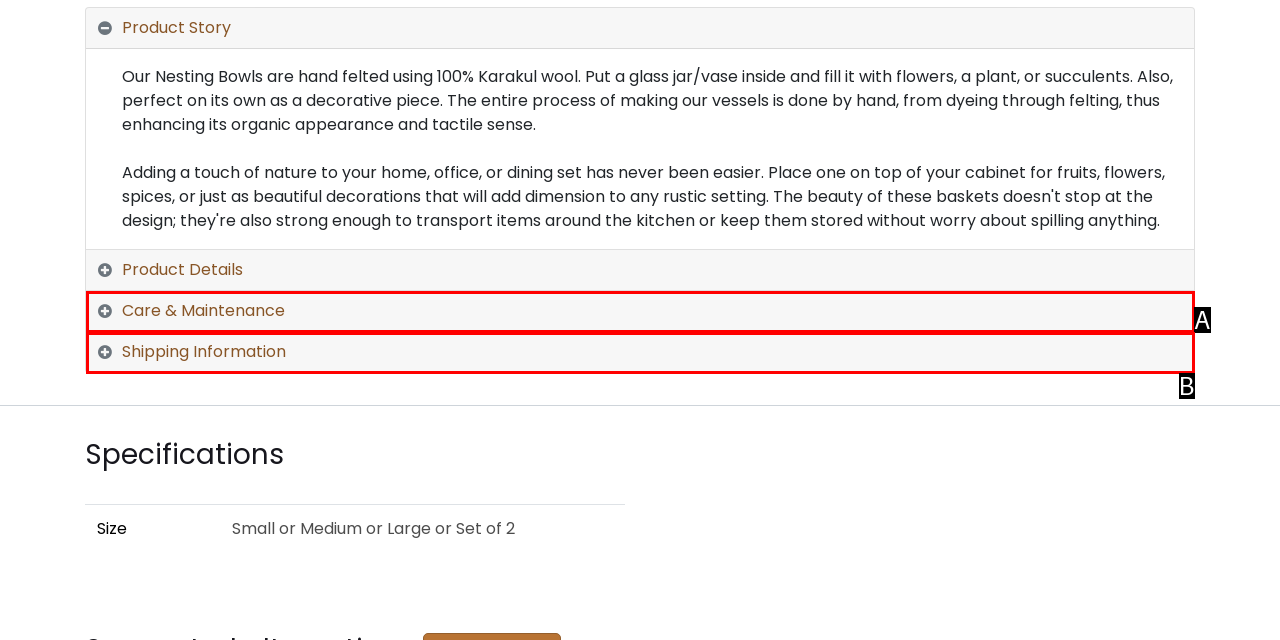Determine which option aligns with the description: marc.shapiro (at) nullacm.org. Provide the letter of the chosen option directly.

None